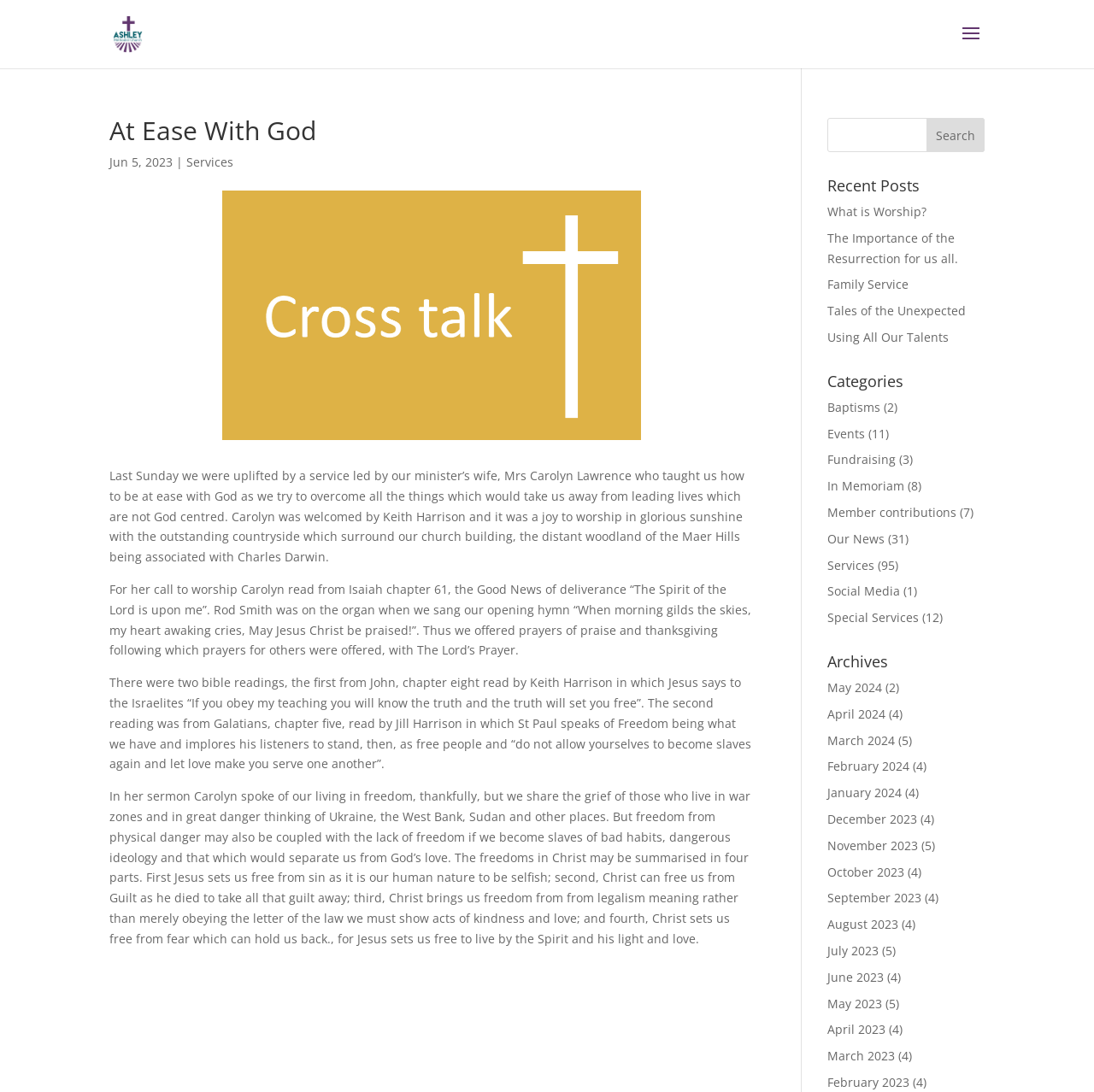What is the name of the church?
Please use the image to provide an in-depth answer to the question.

I found the name of the church by looking at the link 'Ashley Methodist Church' which is located at the top of the webpage and also by reading the image description 'Ashley Methodist Church'.